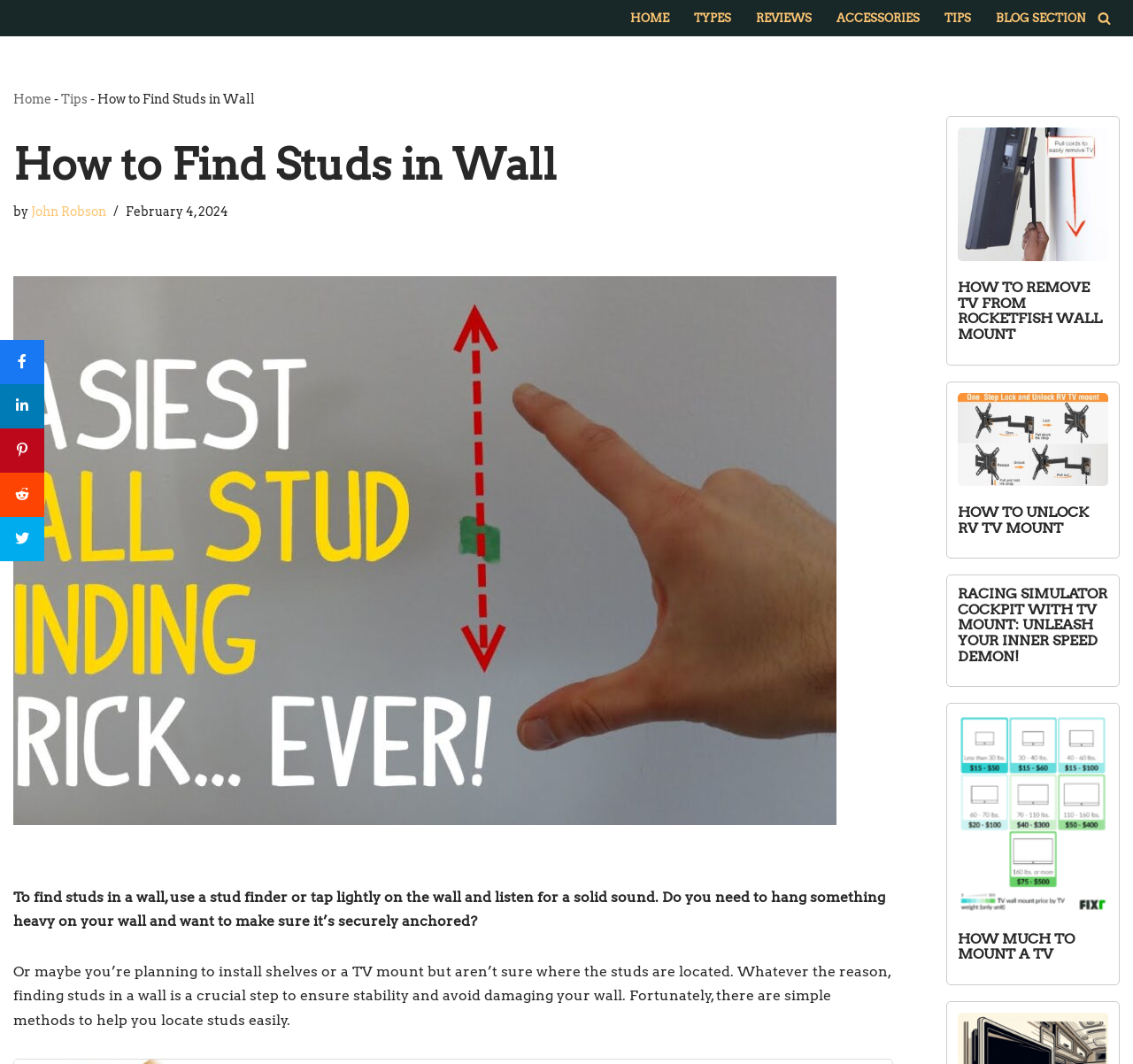How many links are there in the 'Primary Menu' section?
Based on the image, provide a one-word or brief-phrase response.

6